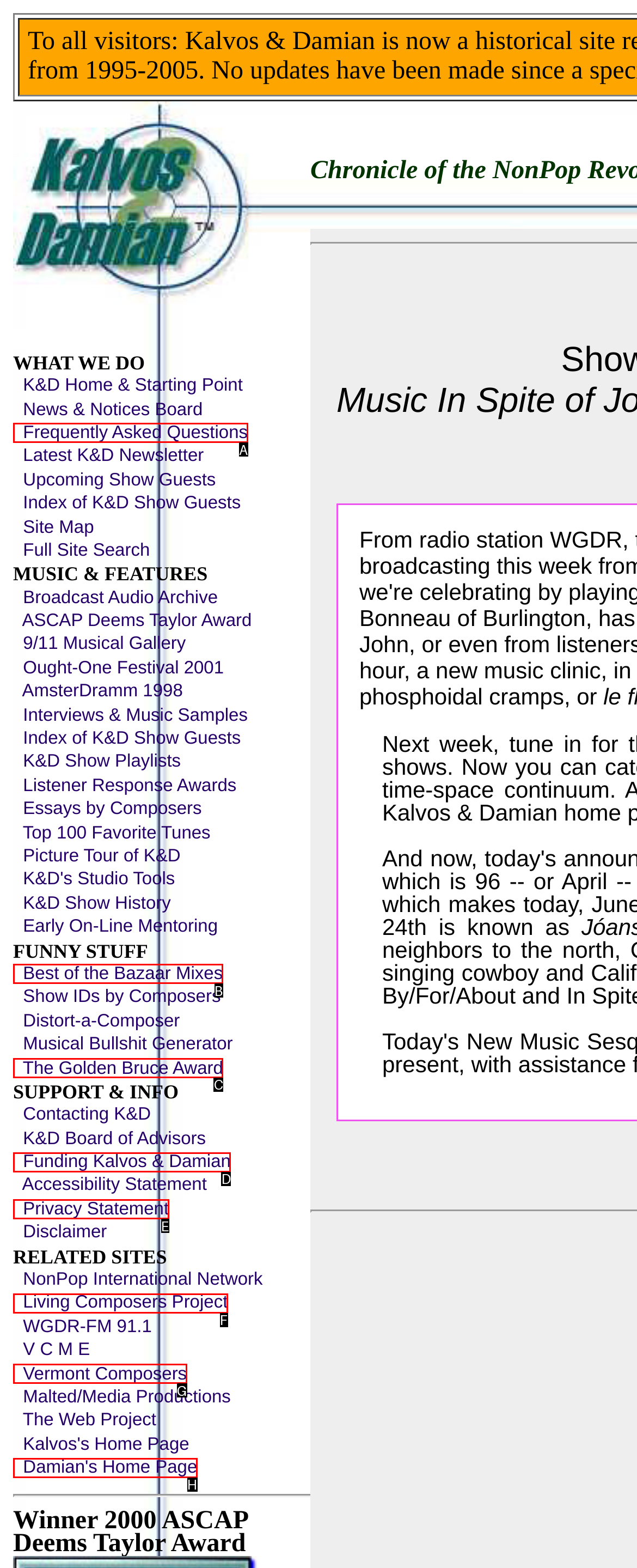Which lettered UI element aligns with this description: The Golden Bruce Award
Provide your answer using the letter from the available choices.

C